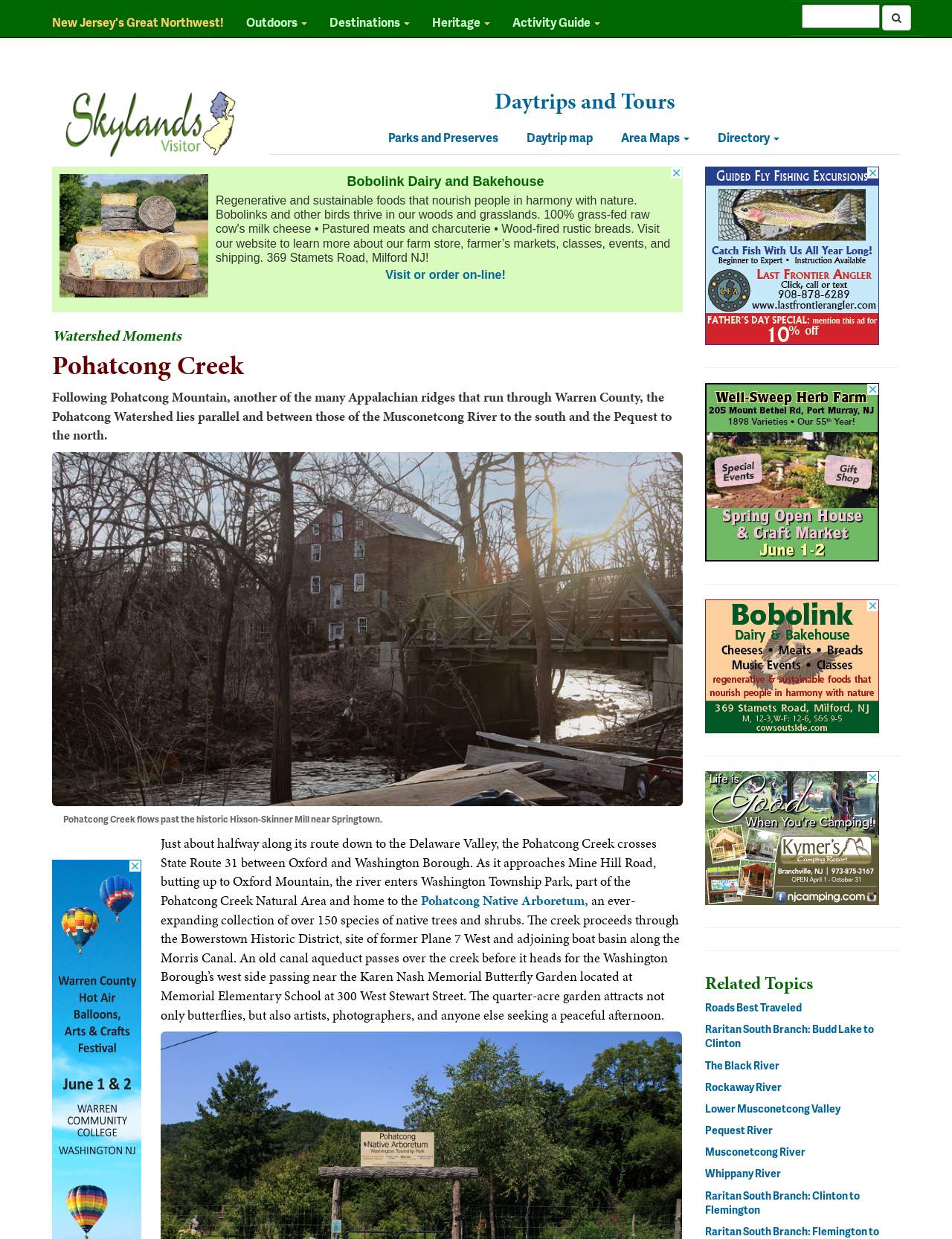Find the bounding box of the UI element described as follows: "Daytrip map".

[0.541, 0.098, 0.635, 0.125]